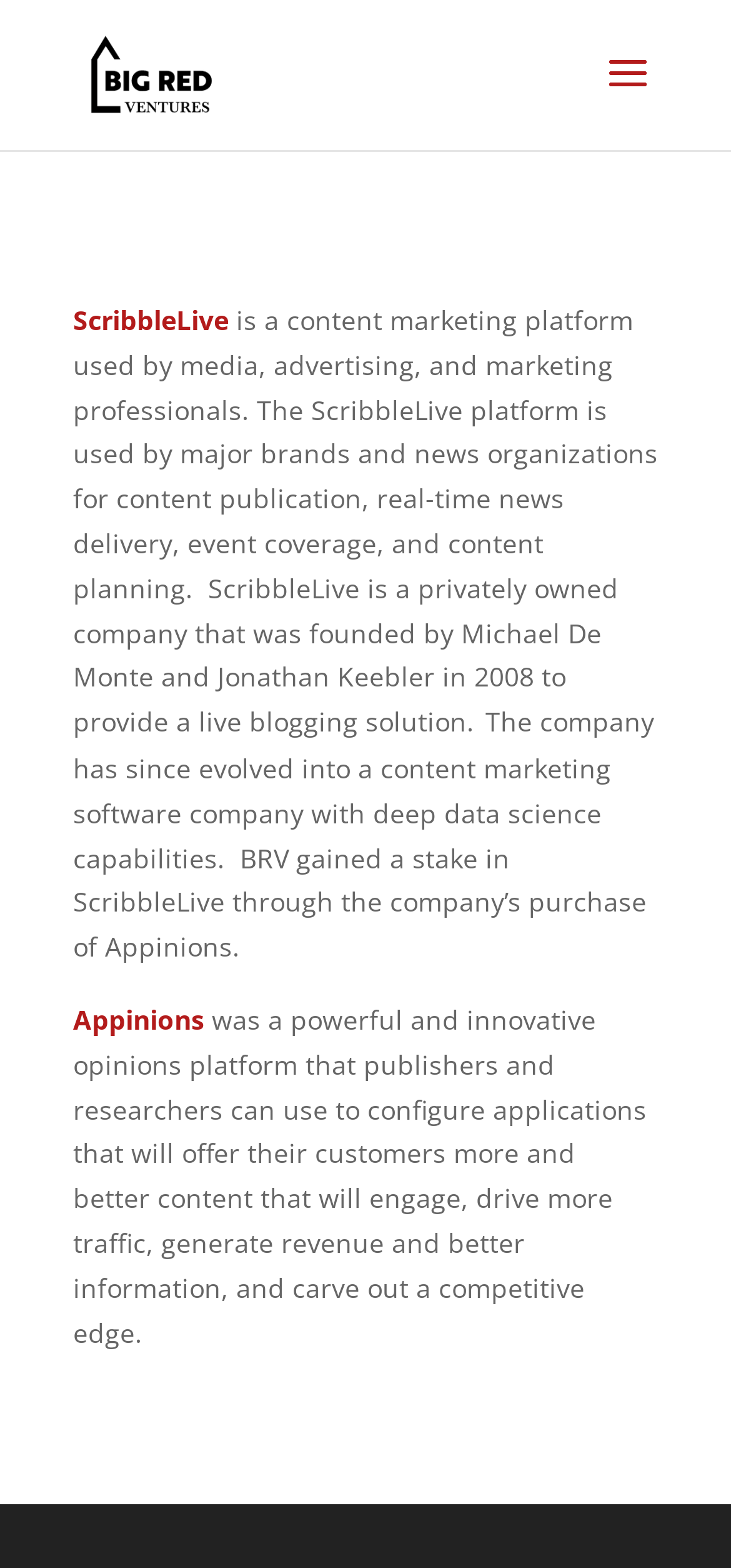Locate the UI element described by Tools in the provided webpage screenshot. Return the bounding box coordinates in the format (top-left x, top-left y, bottom-right x, bottom-right y), ensuring all values are between 0 and 1.

None